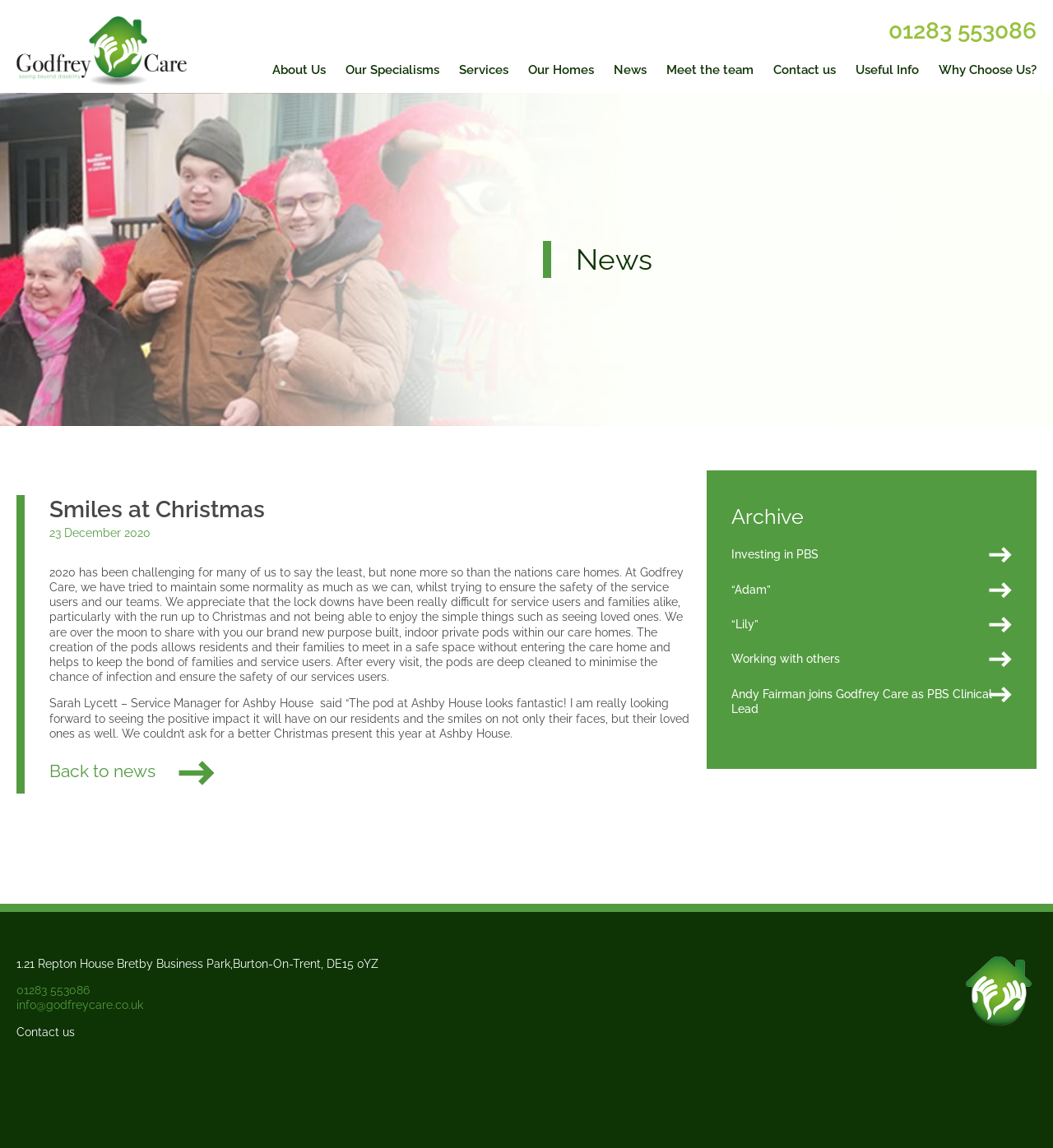Provide a one-word or one-phrase answer to the question:
What is the name of the service manager quoted in the article?

Sarah Lycett